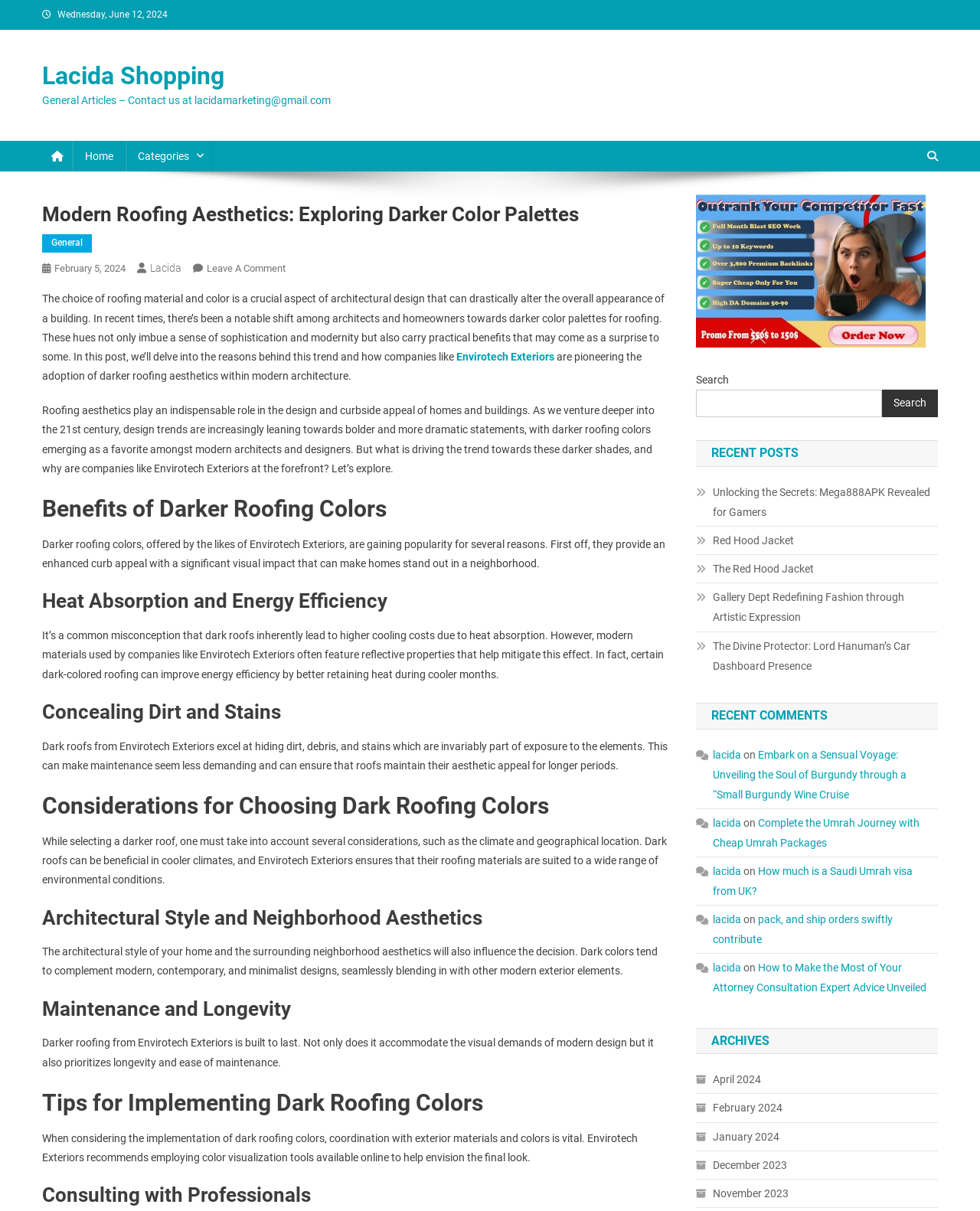Analyze the image and provide a detailed answer to the question: What is the purpose of darker roofing colors?

I found the purpose of darker roofing colors by reading the text content of the webpage, specifically the section that discusses the benefits of darker roofing colors, where it is mentioned that darker roofing colors provide an enhanced curb appeal.